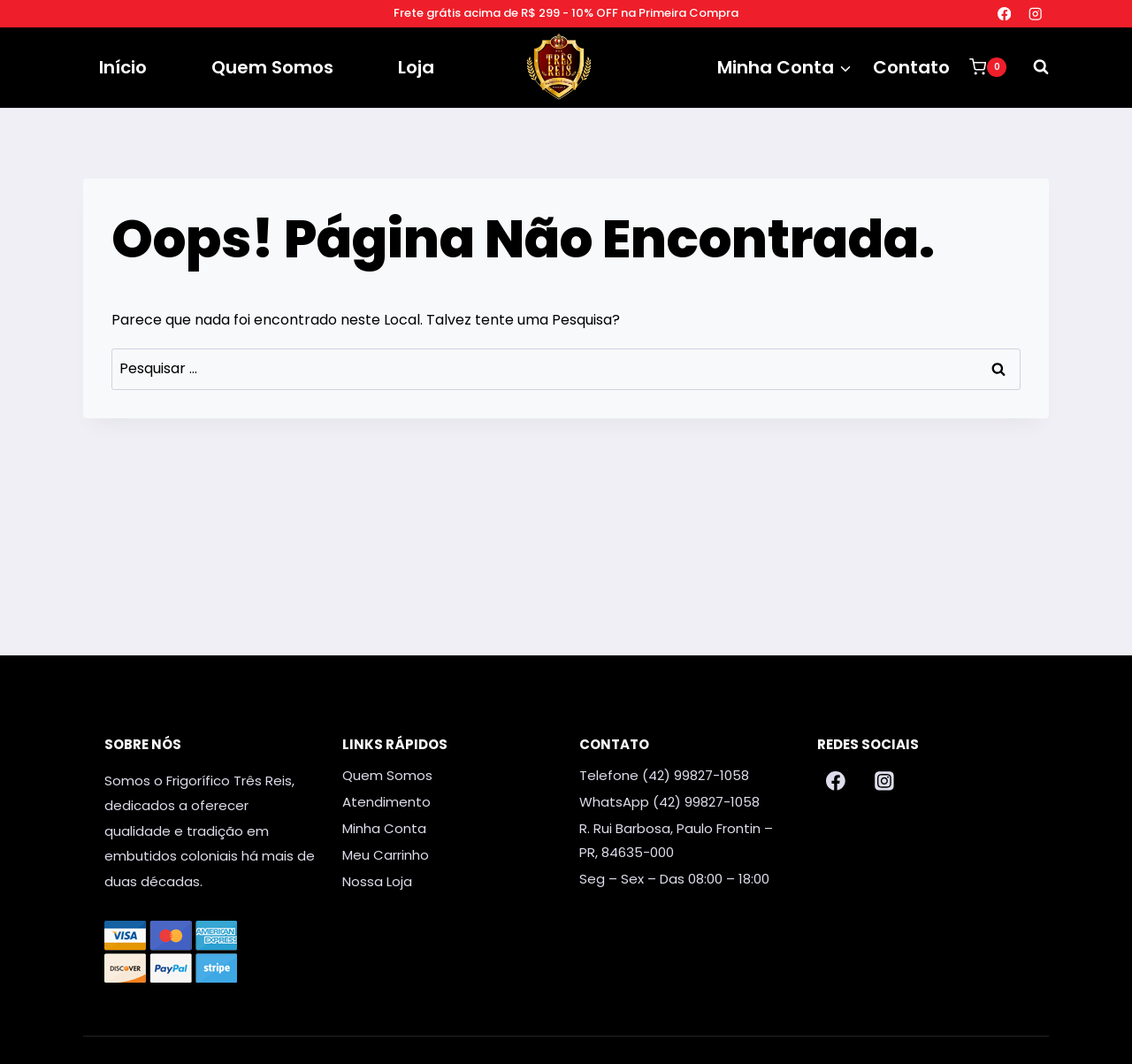Please give the bounding box coordinates of the area that should be clicked to fulfill the following instruction: "View my cart". The coordinates should be in the format of four float numbers from 0 to 1, i.e., [left, top, right, bottom].

[0.856, 0.054, 0.889, 0.072]